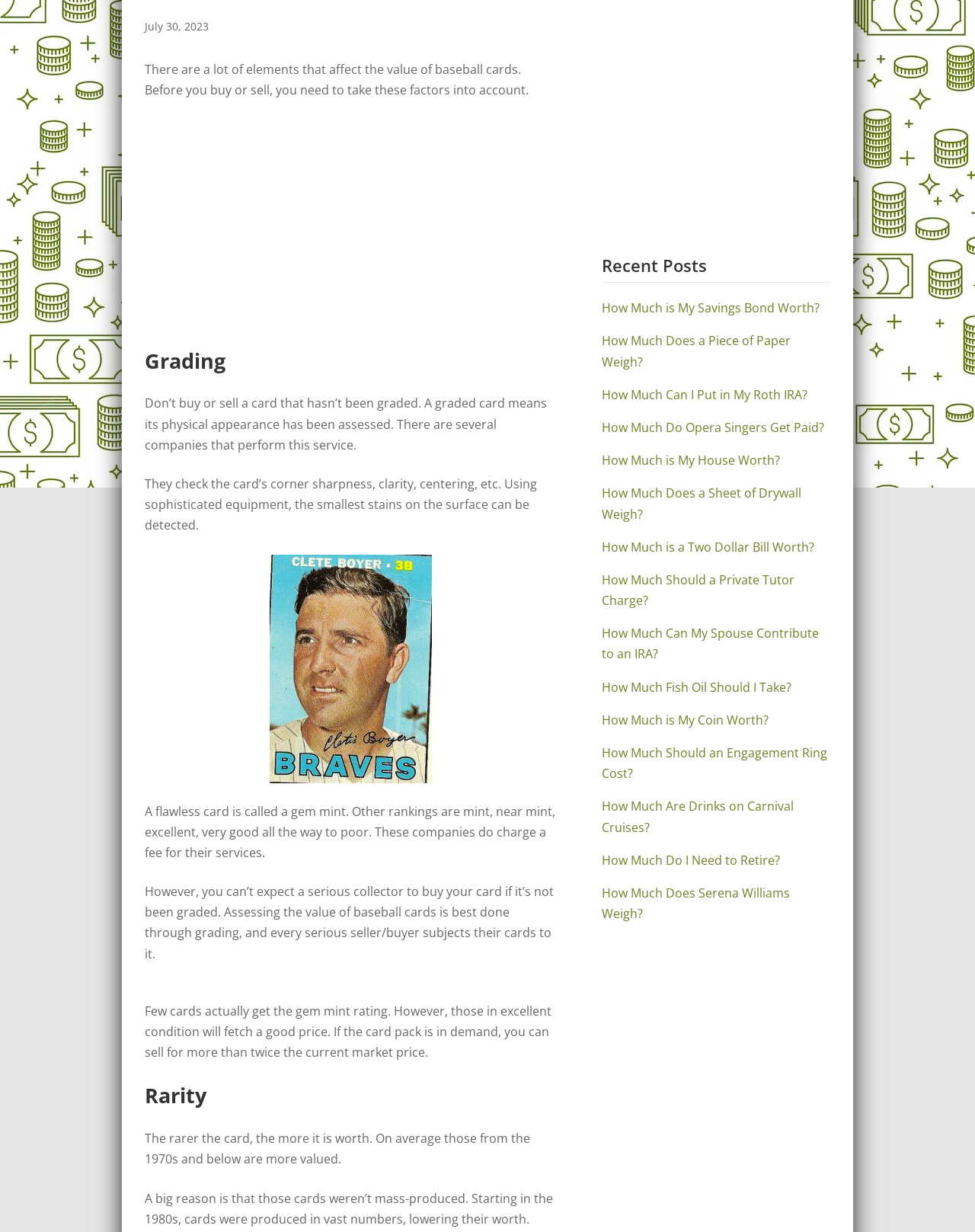Given the webpage screenshot and the description, determine the bounding box coordinates (top-left x, top-left y, bottom-right x, bottom-right y) that define the location of the UI element matching this description: Monju Fast Breeder Reactor

None